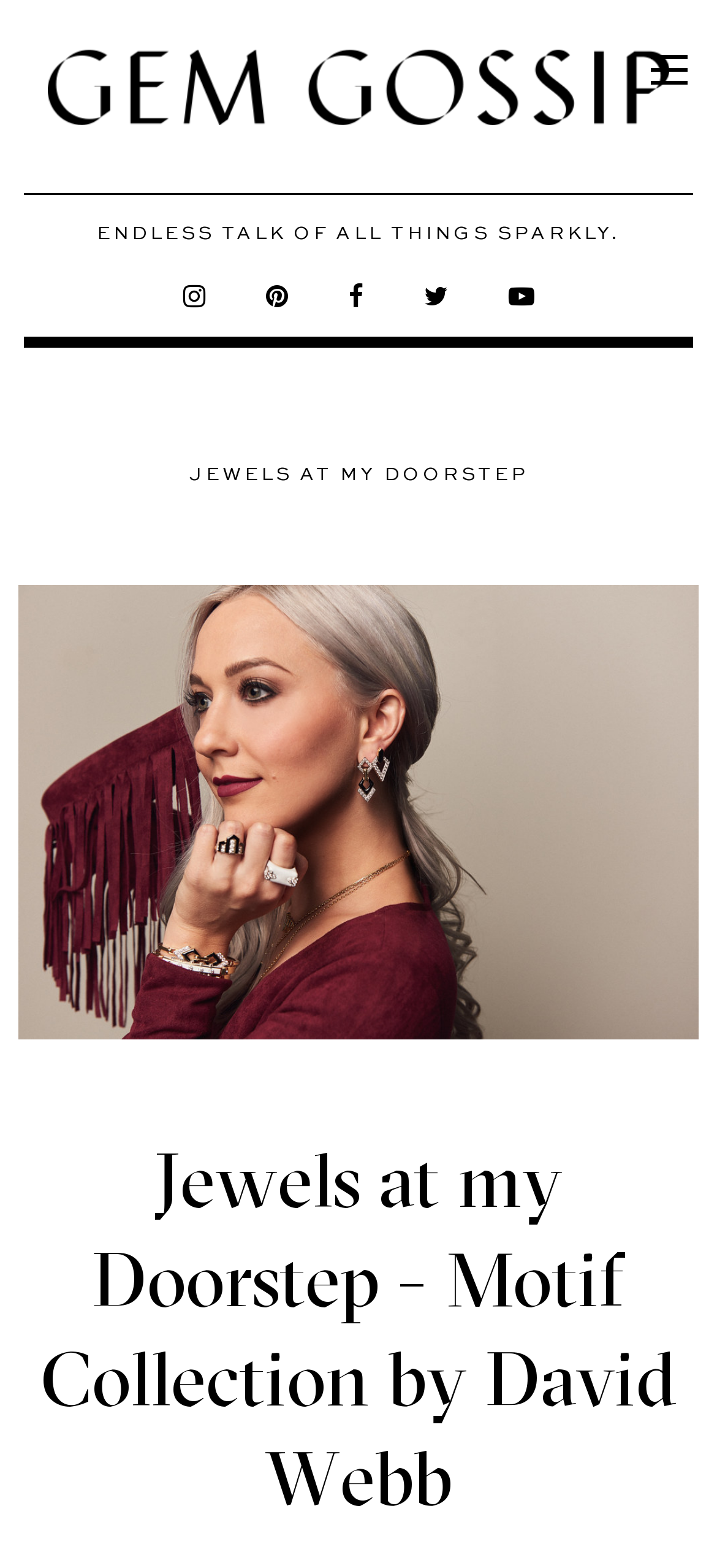Provide a short answer to the following question with just one word or phrase: What is the text above the navigation menu?

ENDLESS TALK OF ALL THINGS SPARKLY.